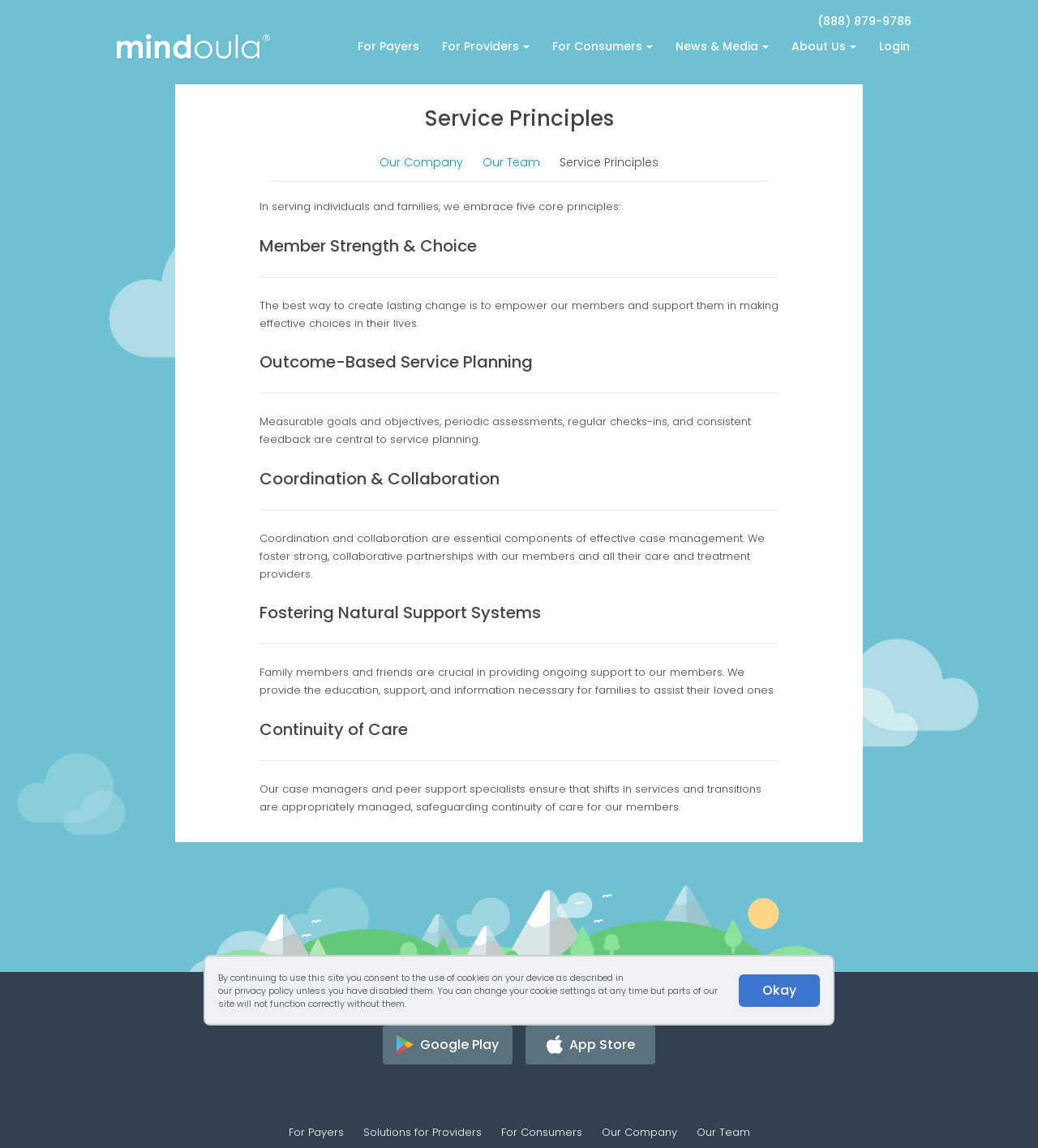Could you determine the bounding box coordinates of the clickable element to complete the instruction: "Go to For Payers page"? Provide the coordinates as four float numbers between 0 and 1, i.e., [left, top, right, bottom].

[0.334, 0.034, 0.415, 0.048]